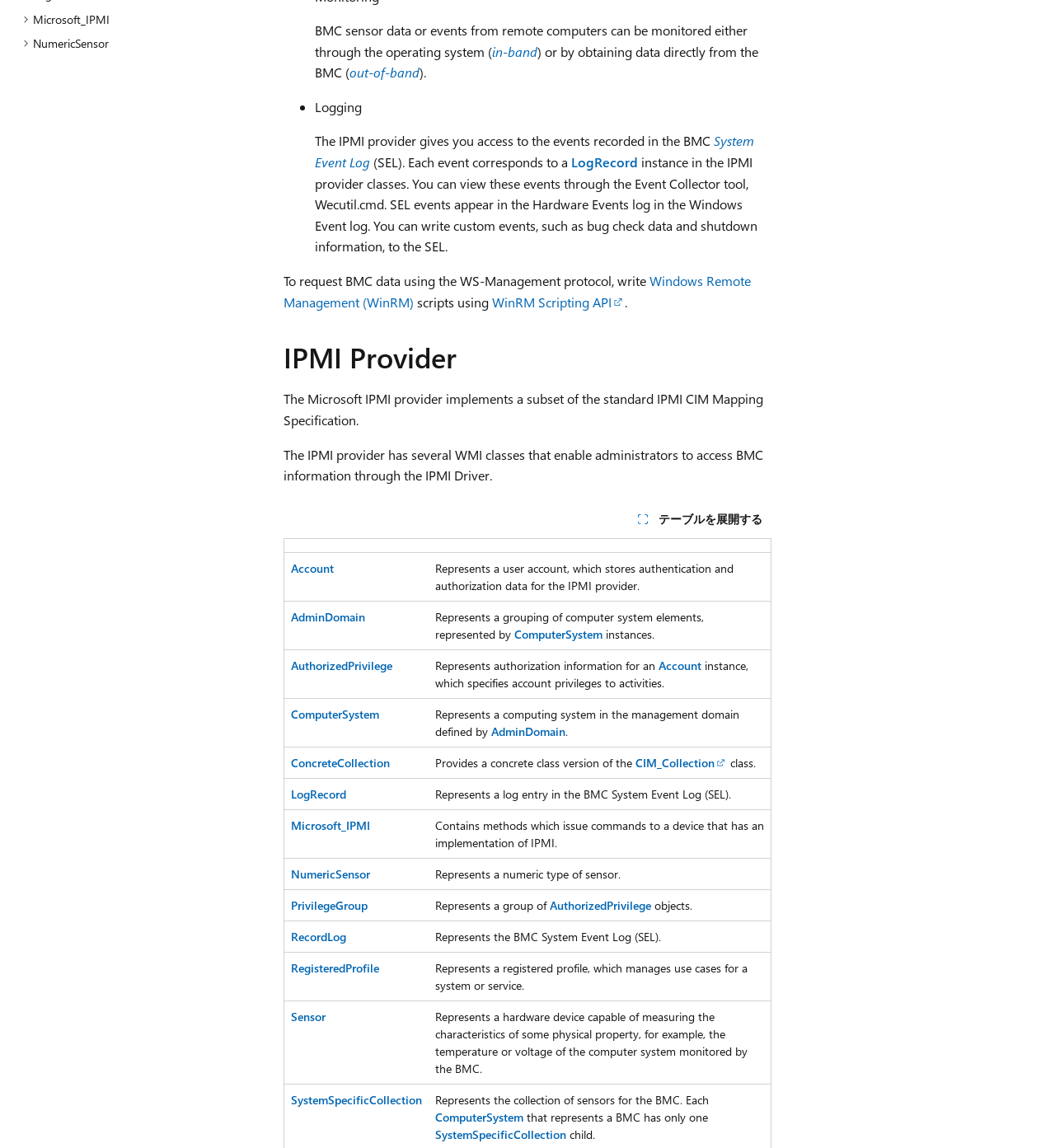What is a LogRecord?
Could you answer the question with a detailed and thorough explanation?

A LogRecord represents a log entry in the BMC System Event Log (SEL), which is a record of events in the BMC, as mentioned in the text 'Represents a log entry in the BMC System Event Log (SEL).'